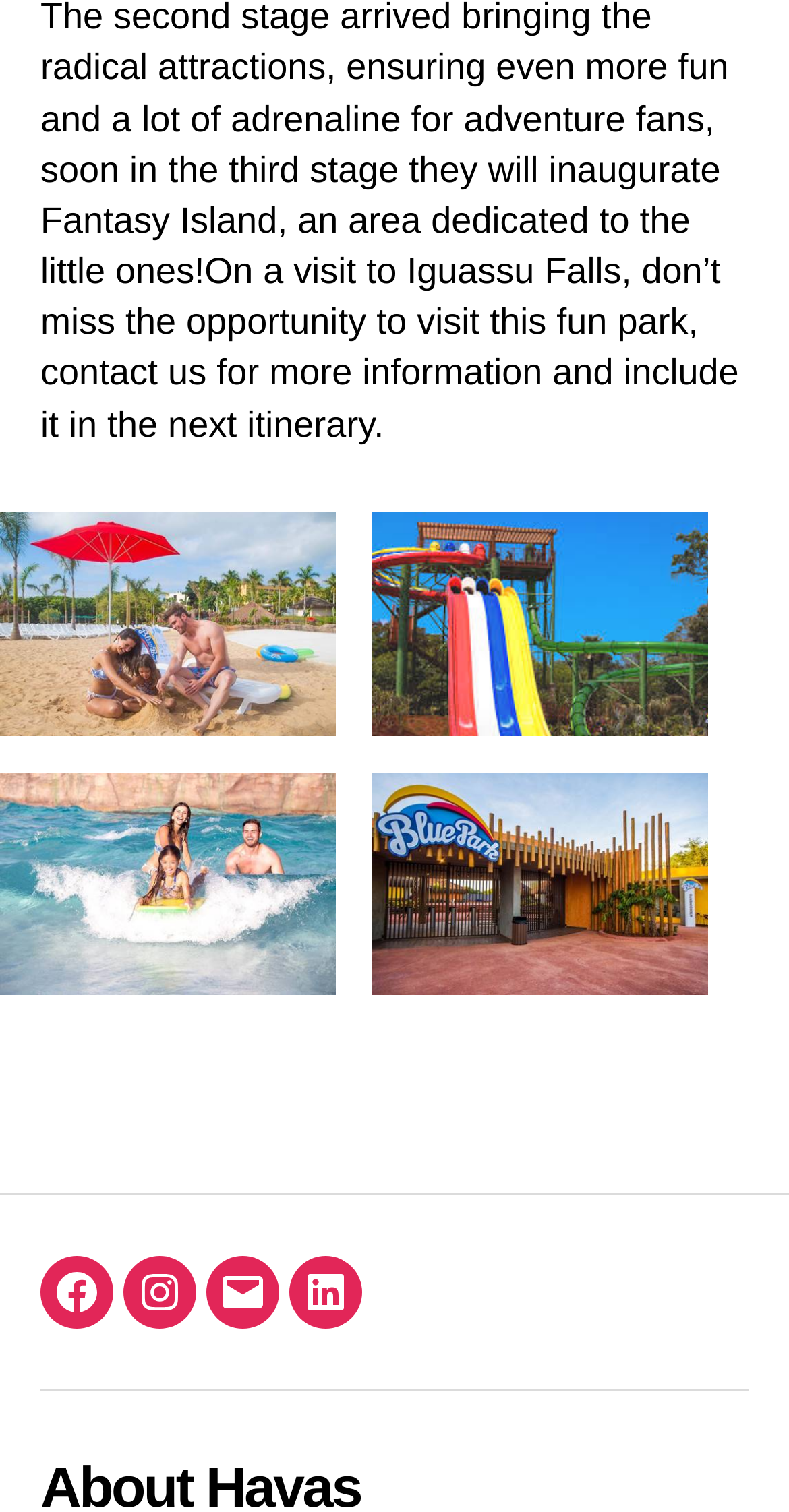What is the relative position of the Facebook link?
Make sure to answer the question with a detailed and comprehensive explanation.

According to the bounding box coordinates, the Facebook link has a y1 value of 0.831, which is smaller than the y1 values of the other links. This means that the Facebook link is positioned at the top-left among the social media links.